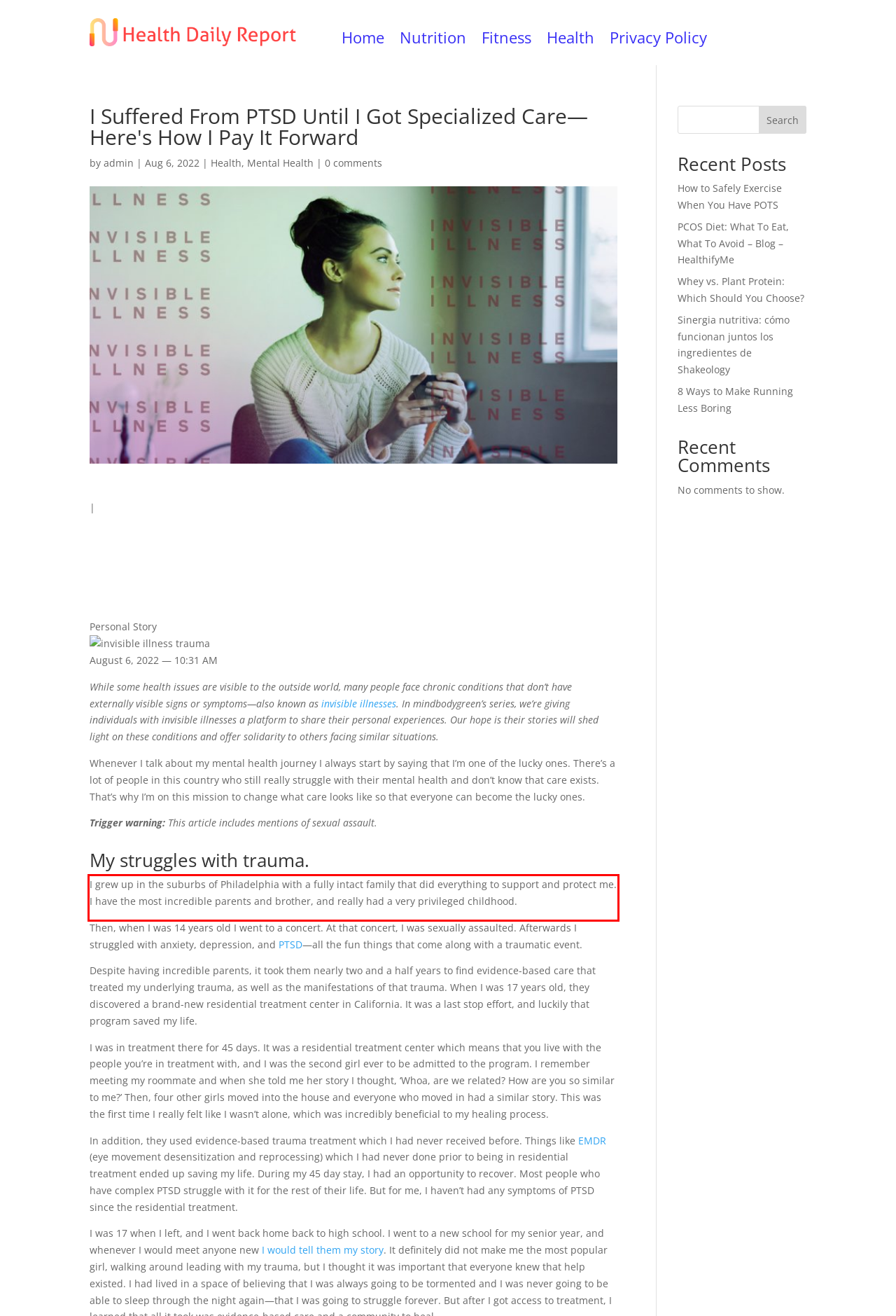Given a screenshot of a webpage containing a red bounding box, perform OCR on the text within this red bounding box and provide the text content.

I grew up in the suburbs of Philadelphia with a fully intact family that did everything to support and protect me. I have the most incredible parents and brother, and really had a very privileged childhood.